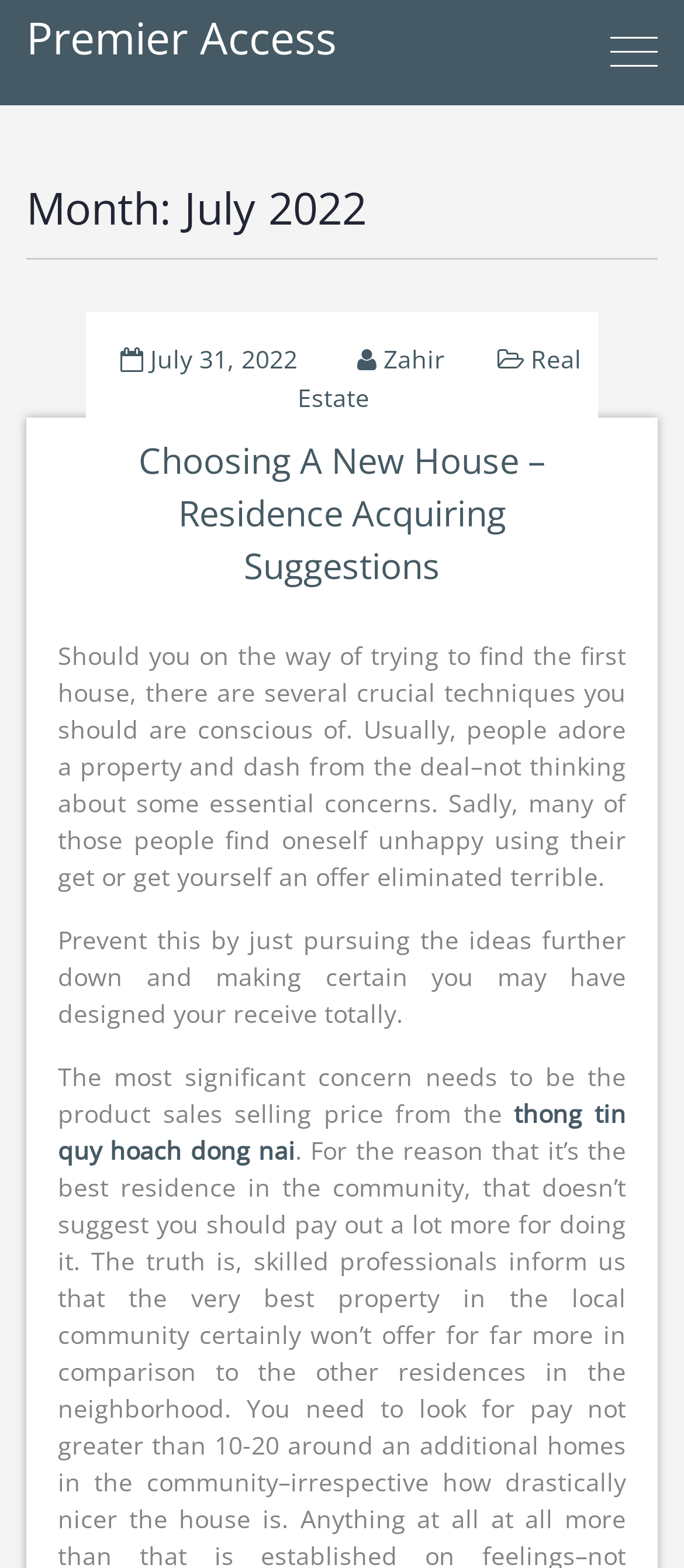Ascertain the bounding box coordinates for the UI element detailed here: "July 31, 2022July 26, 2022". The coordinates should be provided as [left, top, right, bottom] with each value being a float between 0 and 1.

[0.219, 0.218, 0.435, 0.239]